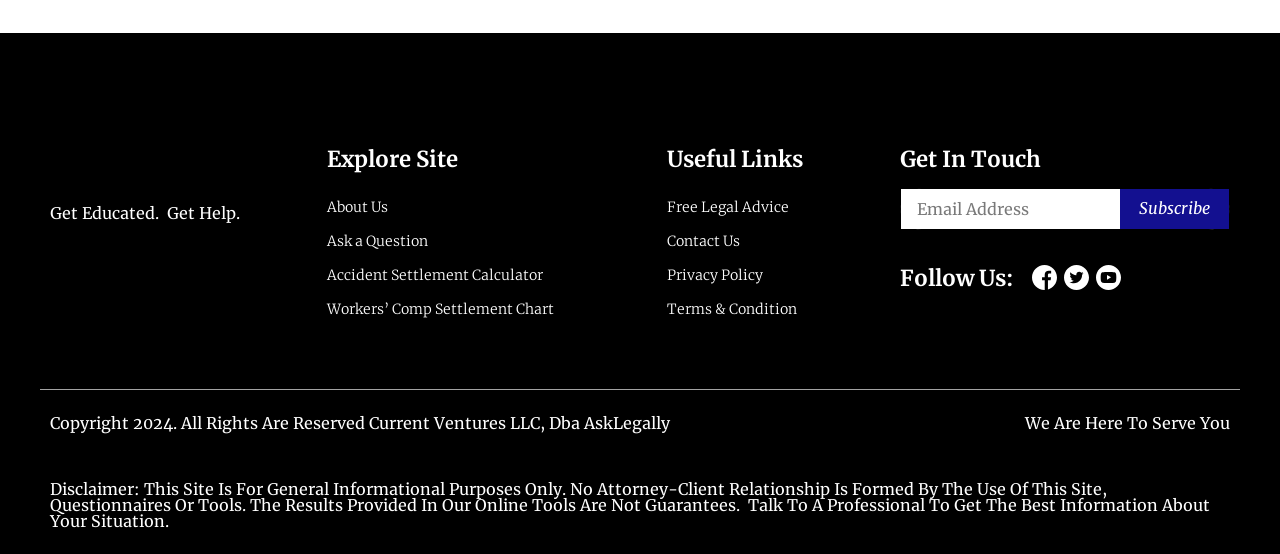Given the description of the UI element: "Subscribe", predict the bounding box coordinates in the form of [left, top, right, bottom], with each value being a float between 0 and 1.

[0.875, 0.341, 0.96, 0.413]